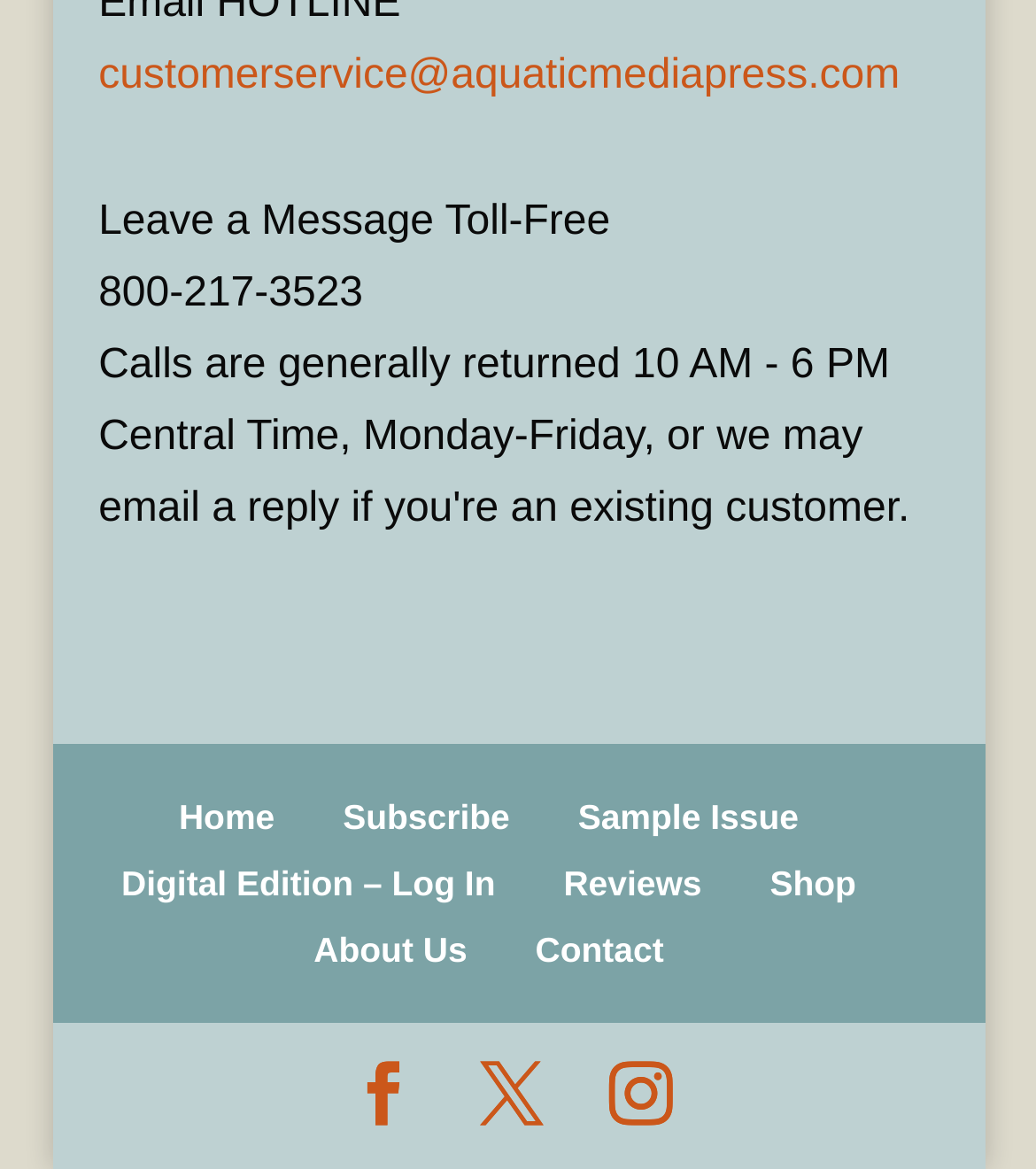Identify the bounding box coordinates for the UI element described as: "Digital Edition – Log In".

[0.117, 0.738, 0.478, 0.772]